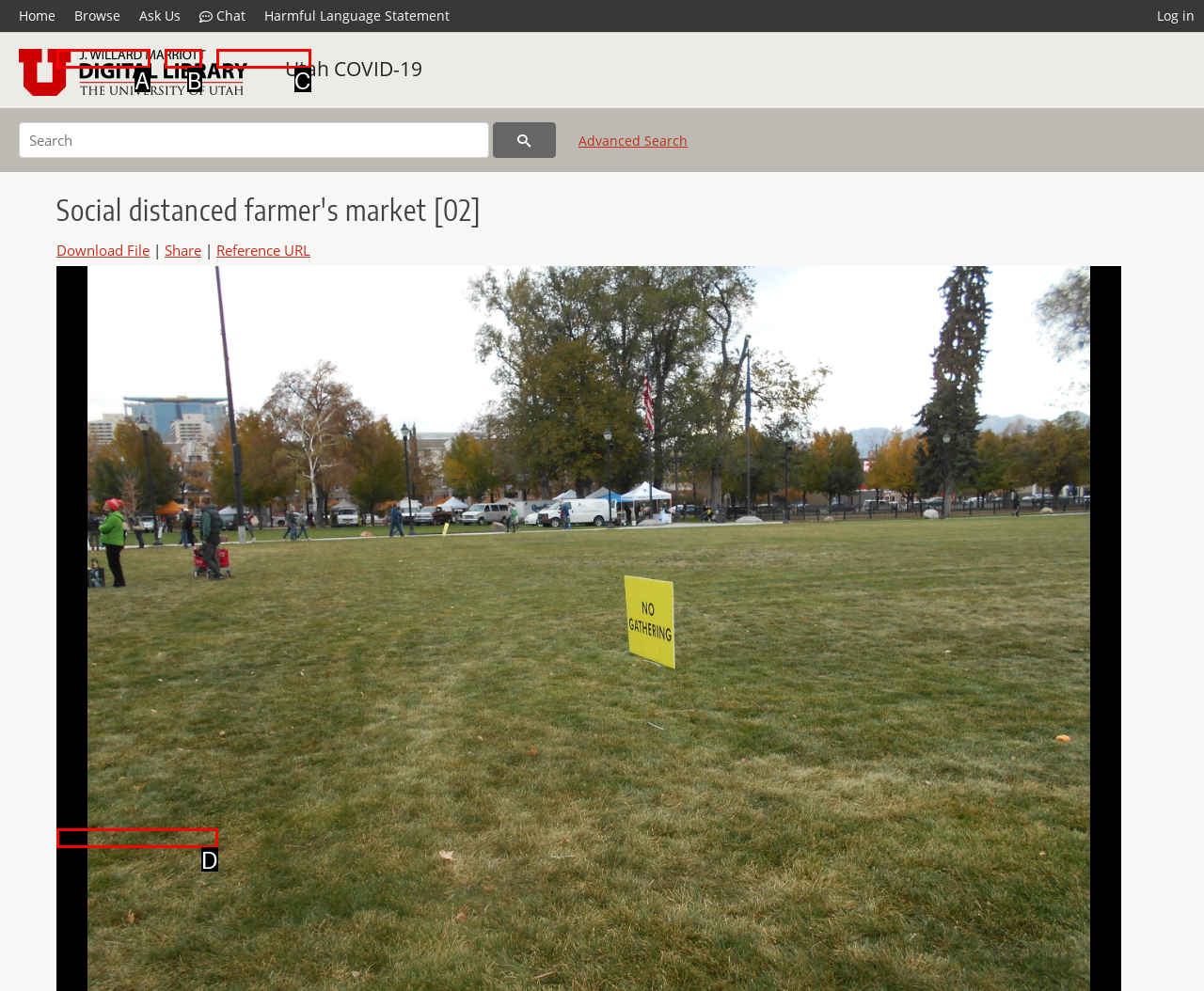Identify the HTML element that best fits the description: Reference URL. Respond with the letter of the corresponding element.

C